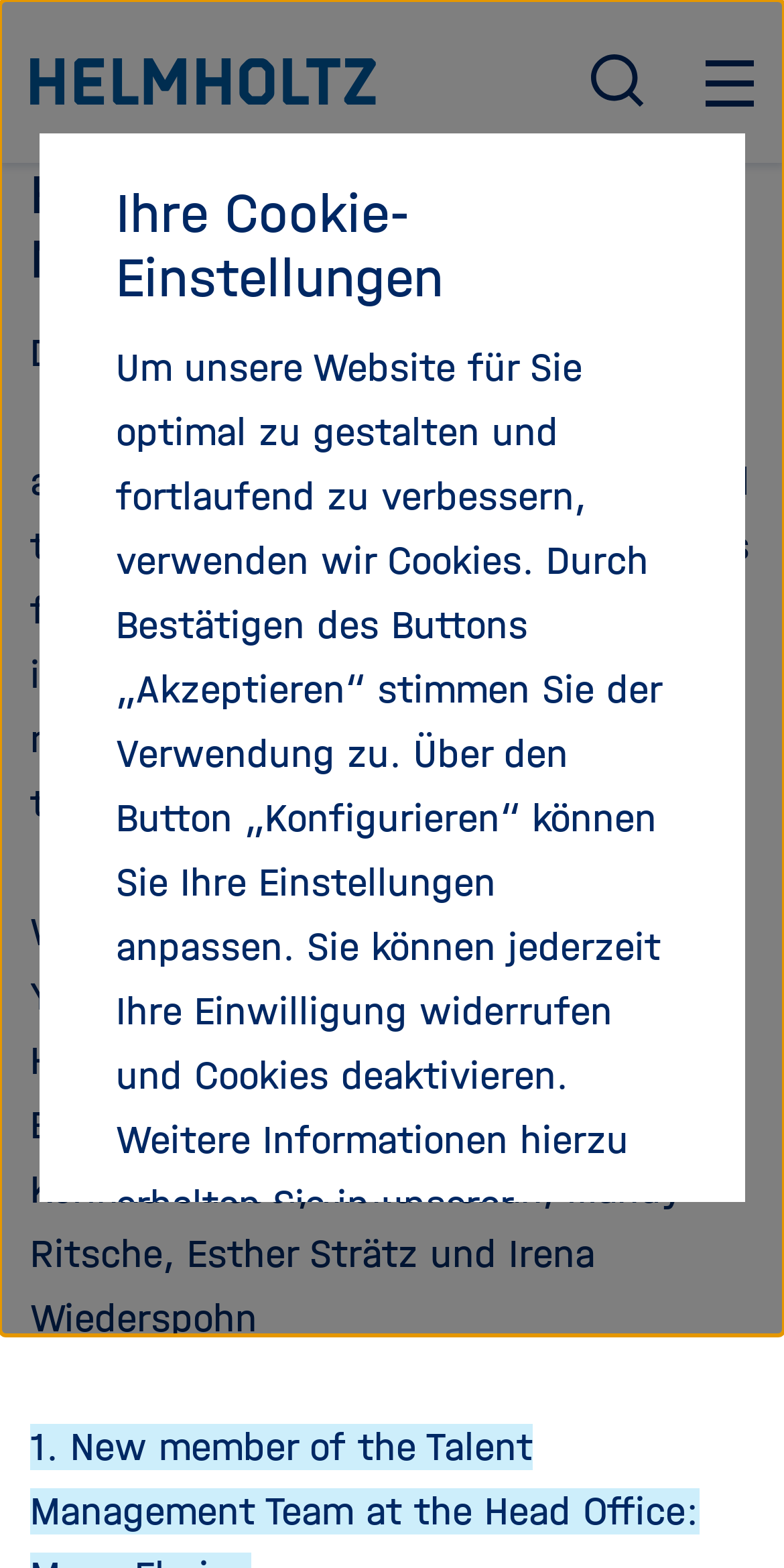Given the description "View Calendar", provide the bounding box coordinates of the corresponding UI element.

None